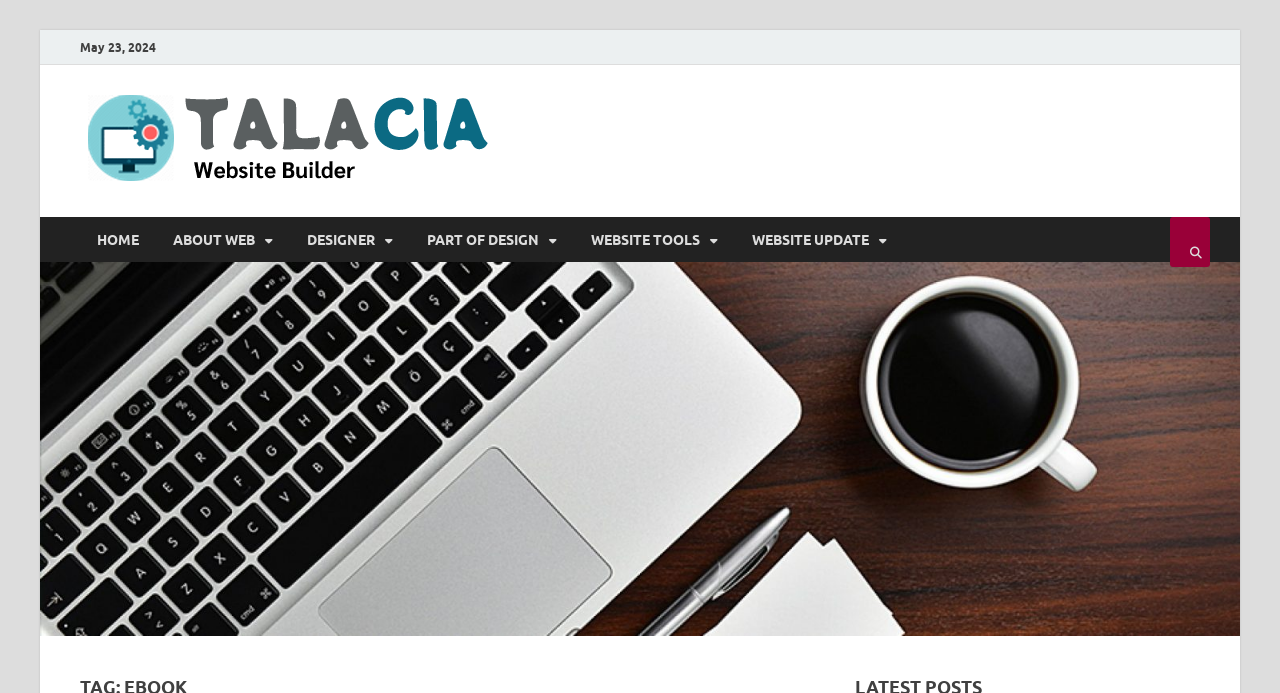Using the elements shown in the image, answer the question comprehensively: What is the category of the 'WEBSITE TOOLS' link?

I analyzed the 'WEBSITE TOOLS' link and determined that it belongs to the category of website tools, as indicated by its text content and its position among other links related to website design and development.